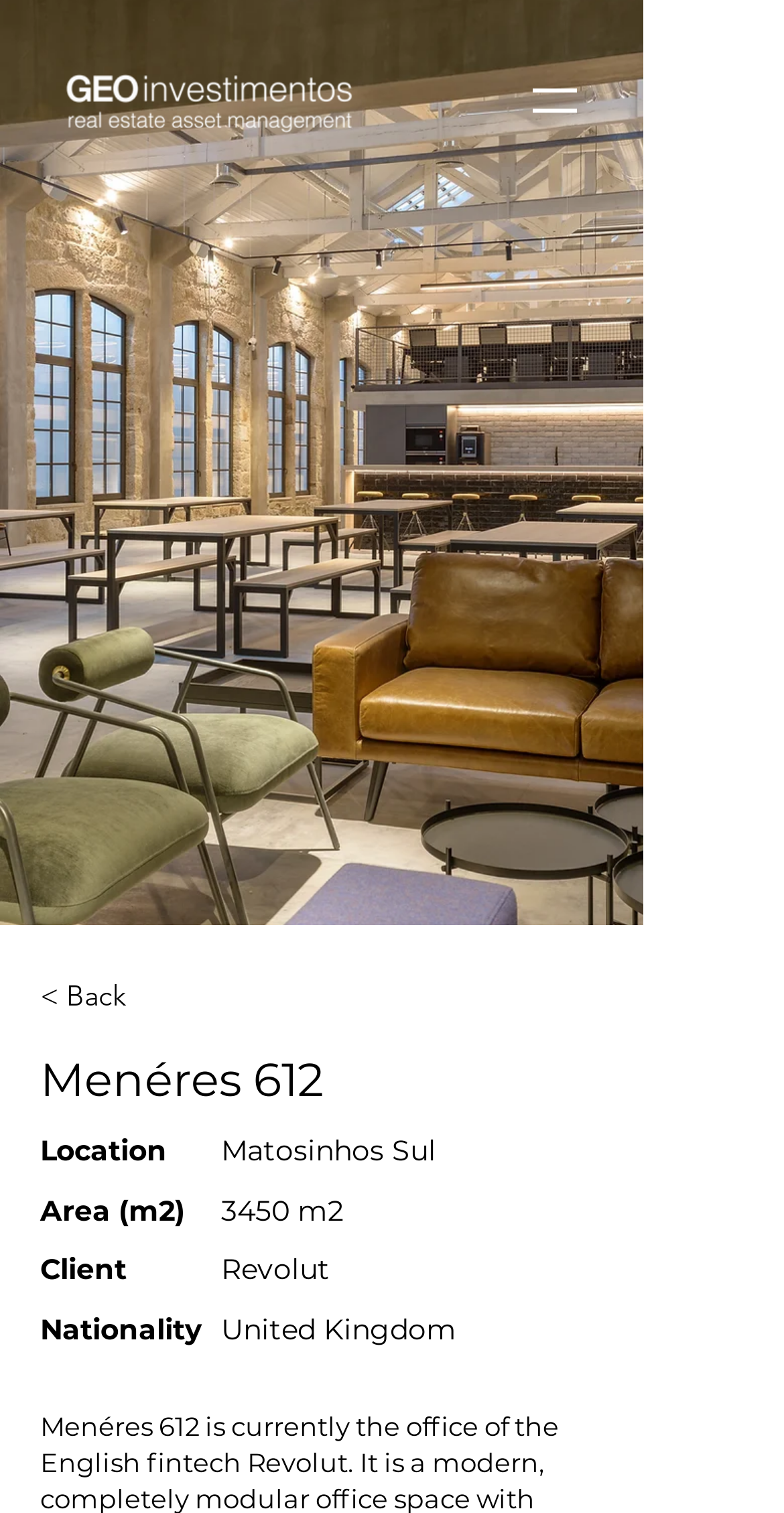Find the coordinates for the bounding box of the element with this description: "aria-label="Open navigation menu"".

[0.656, 0.025, 0.759, 0.108]